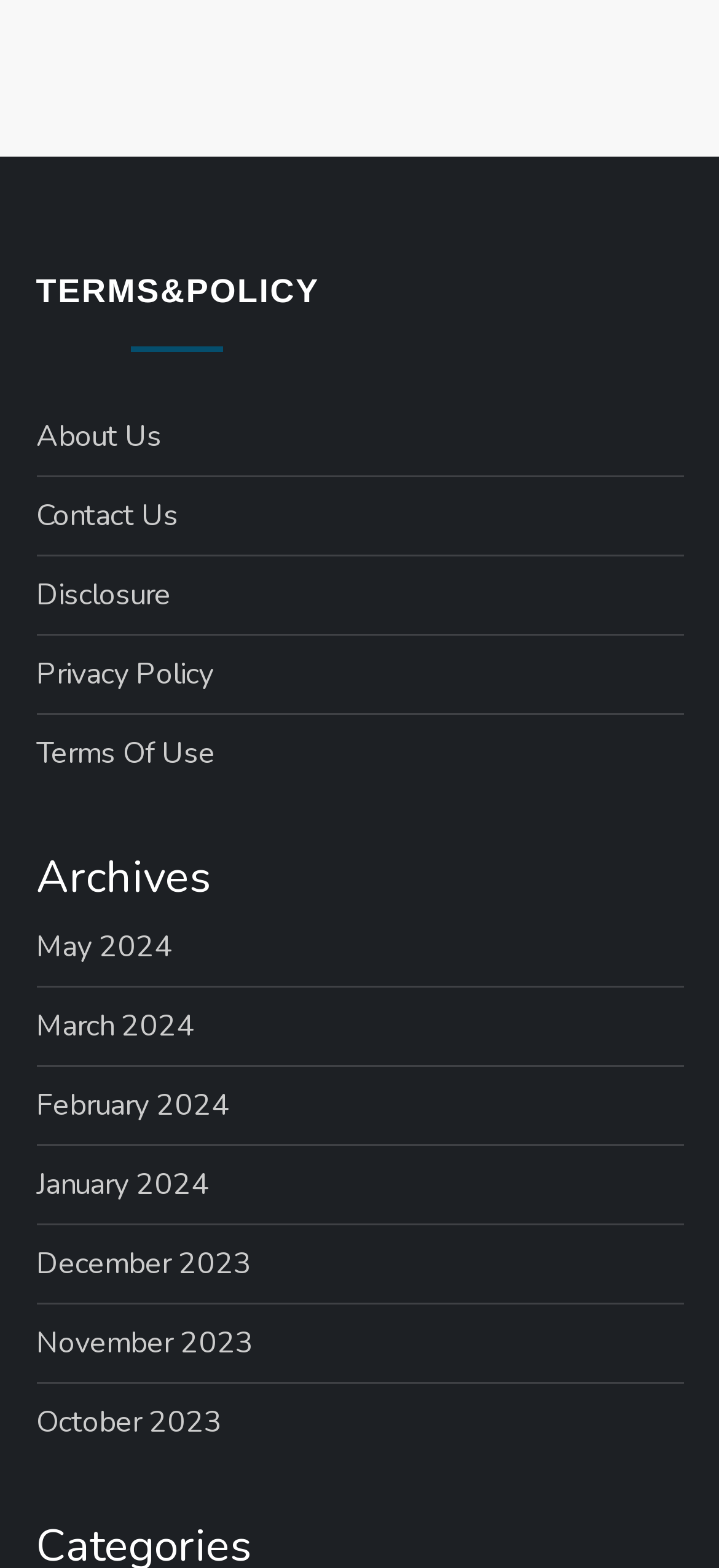Given the description of the UI element: "Terms Of Use", predict the bounding box coordinates in the form of [left, top, right, bottom], with each value being a float between 0 and 1.

[0.05, 0.464, 0.299, 0.497]